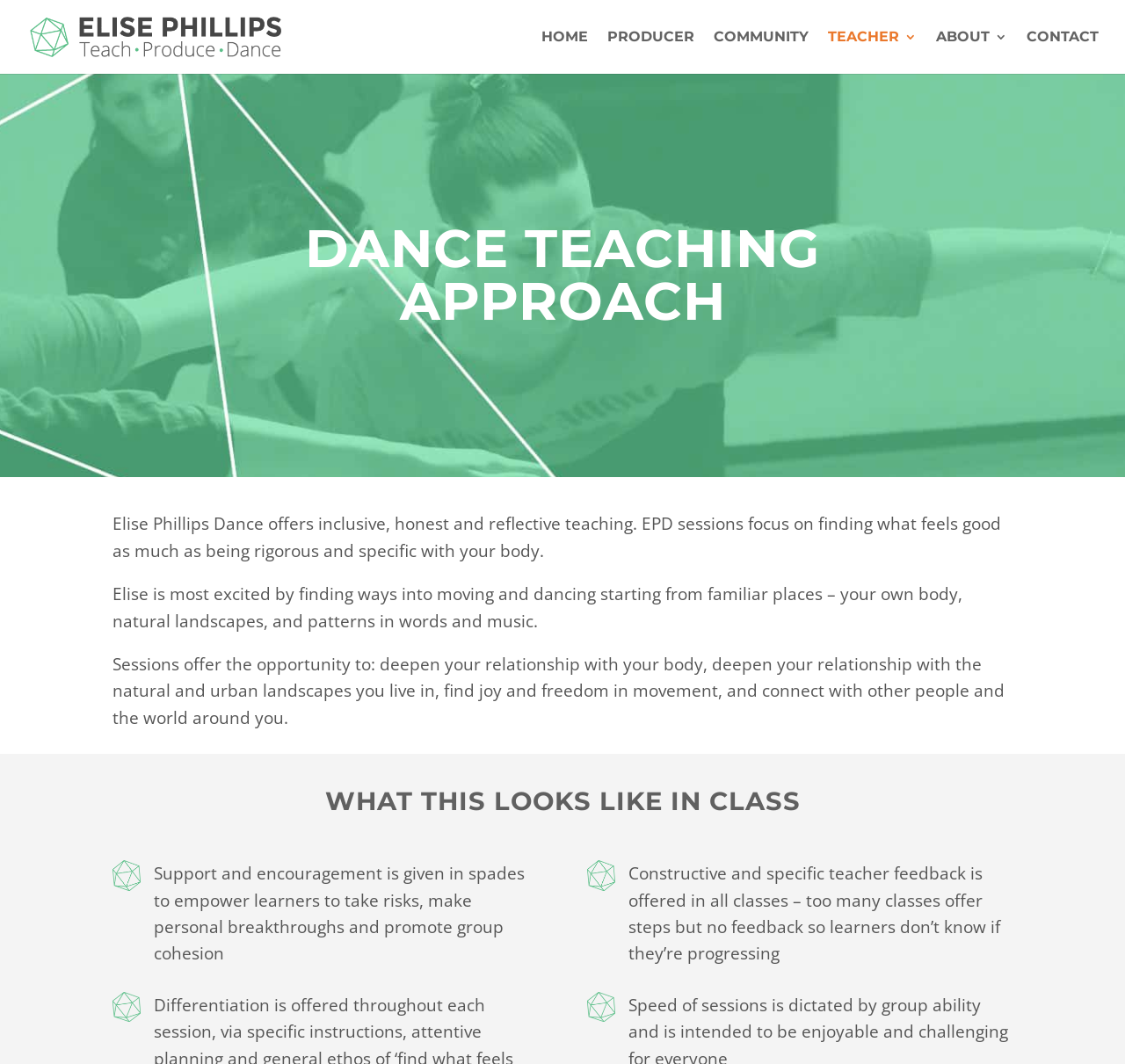Provide the bounding box coordinates for the UI element that is described as: "About".

[0.832, 0.029, 0.895, 0.069]